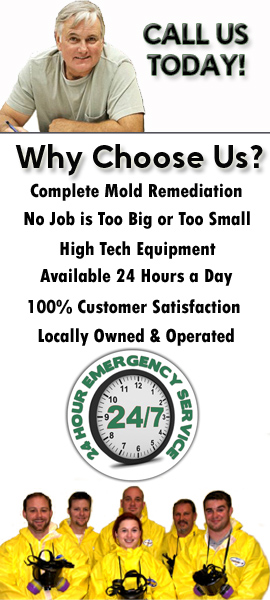Interpret the image and provide an in-depth description.

The image promotes a mold remediation service, highlighting key reasons to choose their services. At the top, a warm invitation urges viewers to "CALL US TODAY!" Beneath this, a list emphasizes the company's offerings: complete mold remediation, readiness for jobs of any size, and utilization of high-tech equipment. Their commitment to customer satisfaction is highlighted alongside their availability 24 hours a day. The image also showcases a friendly team in protective gear, underscoring their professionalism. A clock icon reinforces their 24/7 emergency service, emphasizing quick response times and local operations. This message aims to build trust and encourage potential clients to seek assistance with mold issues.